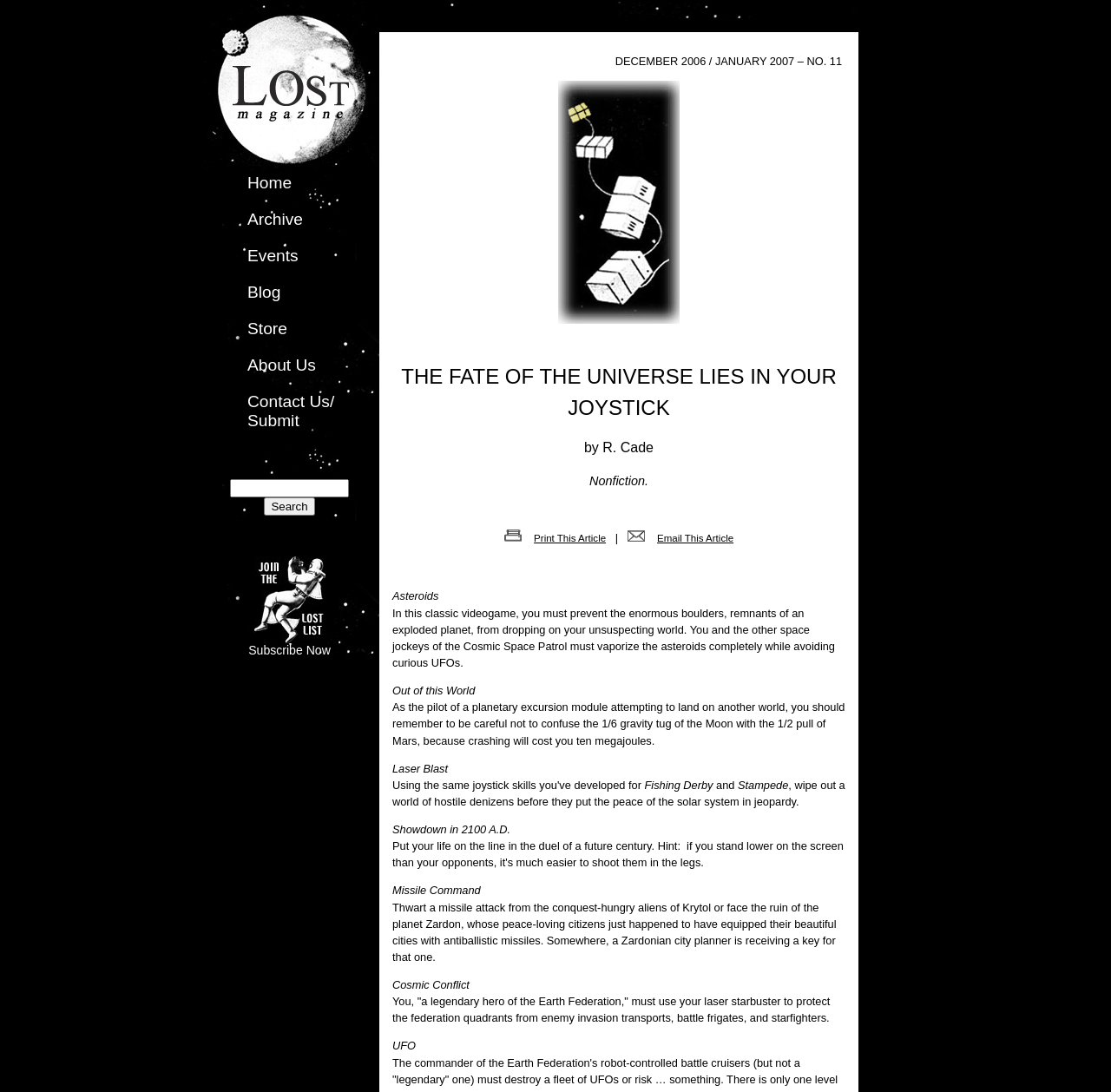Create a detailed description of the webpage's content and layout.

The webpage is an online magazine called LOST Magazine, with a focus on literary and national topics. At the top, there is a logo image and a link to the magazine's homepage, accompanied by a navigation menu with links to various sections such as Archive, Events, Blog, Store, and About Us. Below the navigation menu, there is a search bar with a search button.

The main content of the page is divided into two sections. On the left, there is a table with a single row and two columns. The first column is empty, while the second column displays the issue number and date, "DECEMBER 2006 / JANUARY 2007 – NO. 11".

On the right side of the page, there is a large header with the title "THE FATE OF THE UNIVERSE LIES IN YOUR JOYSTICK" in bold font, followed by the author's name, "R. Cade", and a genre label, "Nonfiction". Below the header, there are several articles or game descriptions, each with a title and a brief summary. The titles include "Asteroids", "Out of this World", "Laser Blast", "Fishing Derby", "Stampede", "Showdown in 2100 A.D.", "Missile Command", "Cosmic Conflict", and "UFO". The summaries describe classic videogames, such as Asteroids, where the player must prevent asteroids from dropping on their world, and Out of this World, where the player must land on another planet while avoiding crashing.

There are also several images scattered throughout the page, including a "Print This Article" icon, an "Email This Article" icon, and a few other images that are not explicitly described.